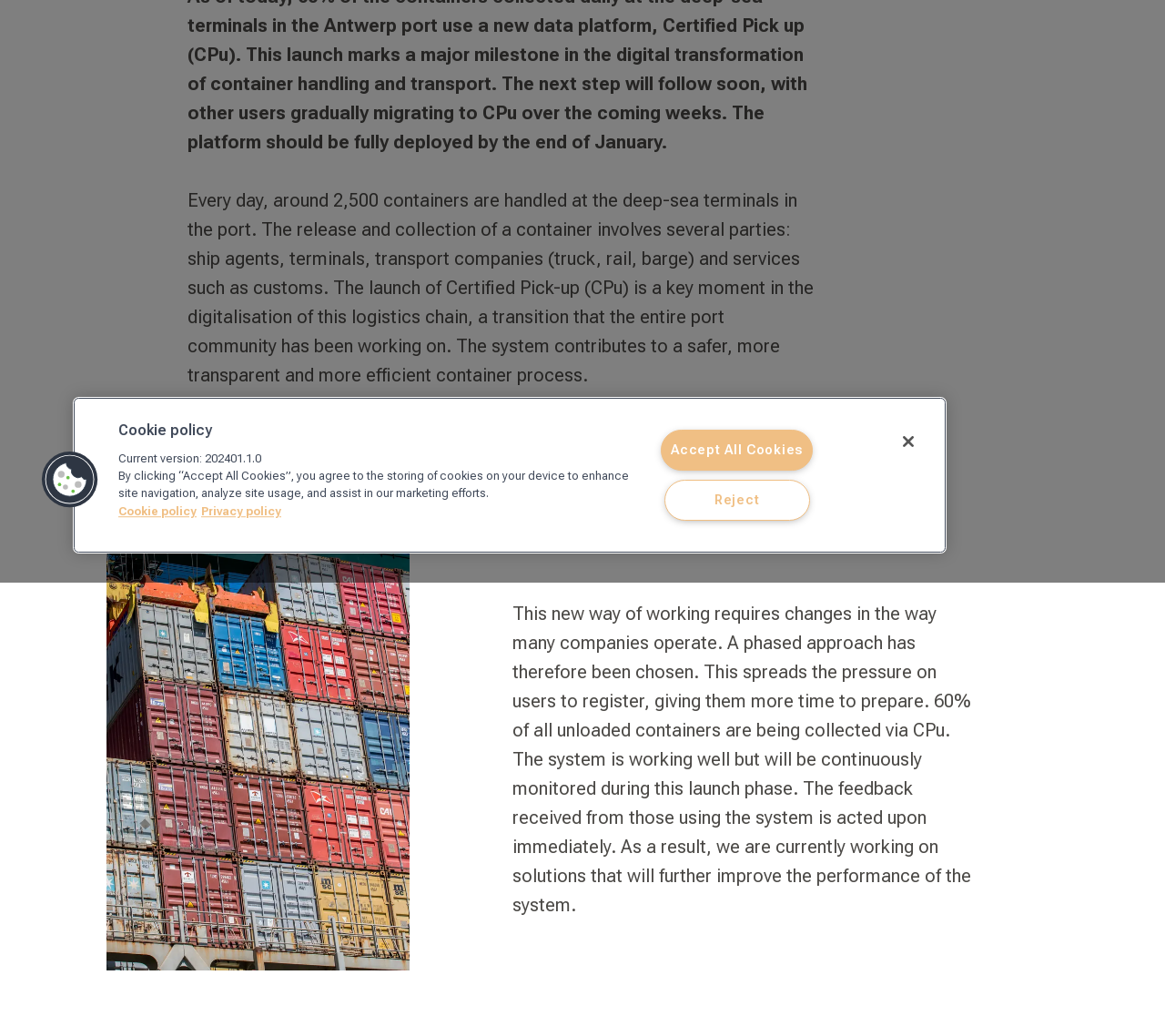Determine the bounding box of the UI component based on this description: "aria-label="Close"". The bounding box coordinates should be four float values between 0 and 1, i.e., [left, top, right, bottom].

[0.762, 0.407, 0.797, 0.446]